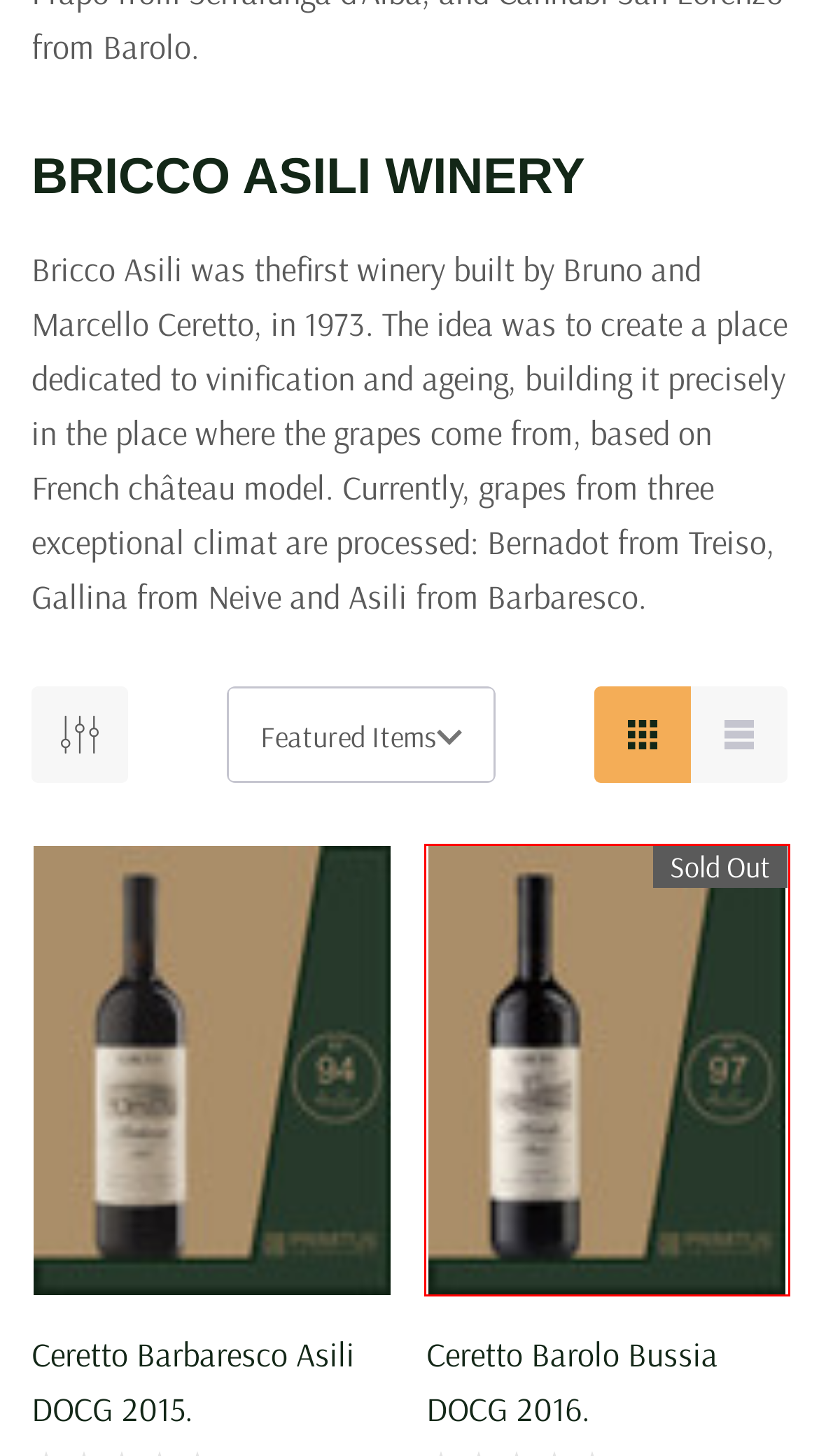After examining the screenshot of a webpage with a red bounding box, choose the most accurate webpage description that corresponds to the new page after clicking the element inside the red box. Here are the candidates:
A. Fine Wines - Spanish Wine - Primitus Fine Wines
B. Fine Wines - Port - Primitus Fine Wines
C. Macallan 25 Year Old Sherry Cask 2019  |  primitus fine wines
D. Shop for the Best Chilean Rose Wine | Primitus Wine
E. Primitus Fine Wines - Shopping Cart
F. Ceretto 2016 Barolo Bussia DOCG | primitus fine wines
G. Whisky - Page 1 - Primitus Fine Wines
H. Best French Wine At The Best Price - Primitus Fine Wines

F